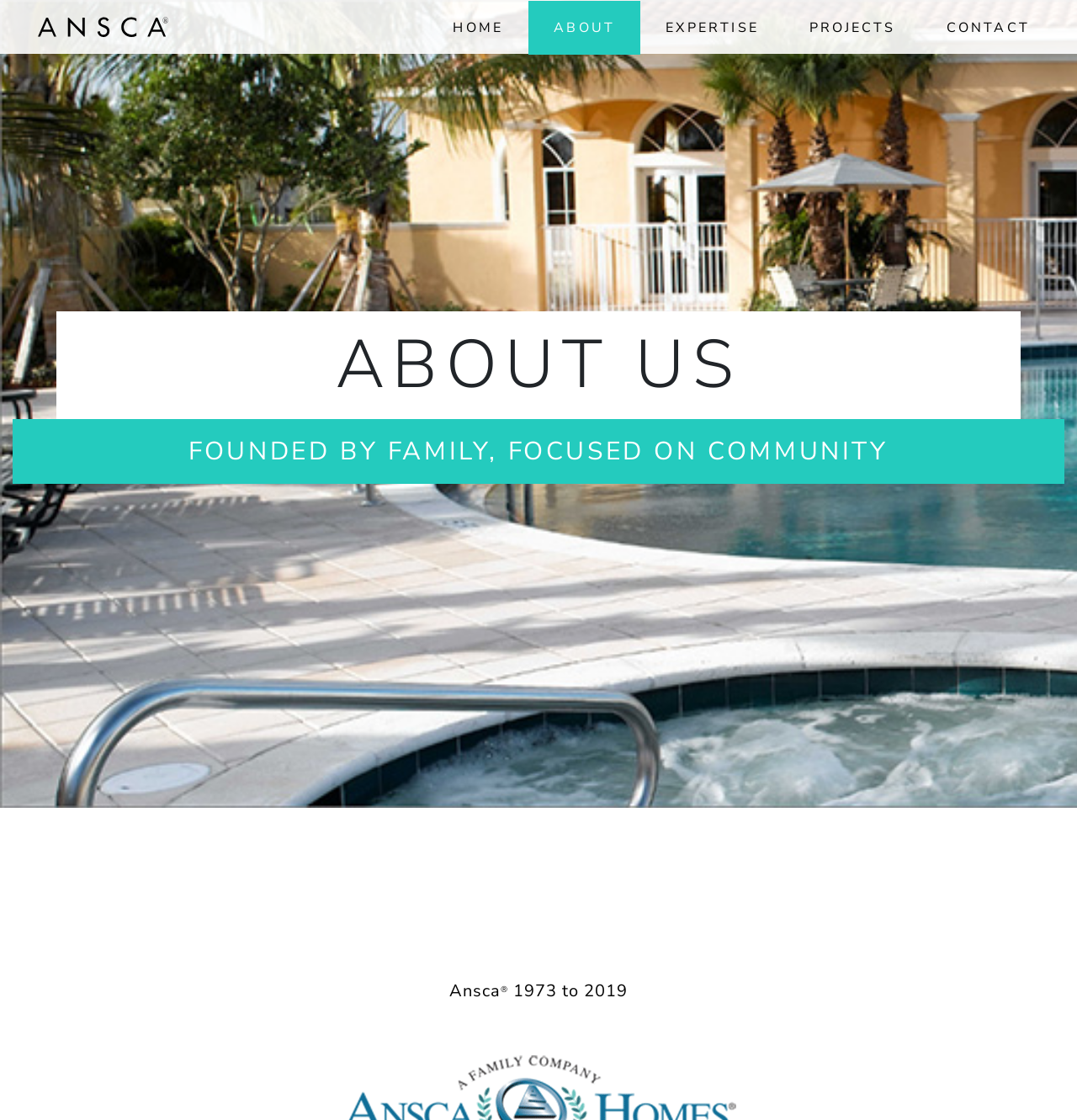Answer the question below with a single word or a brief phrase: 
How many main navigation links are there?

5